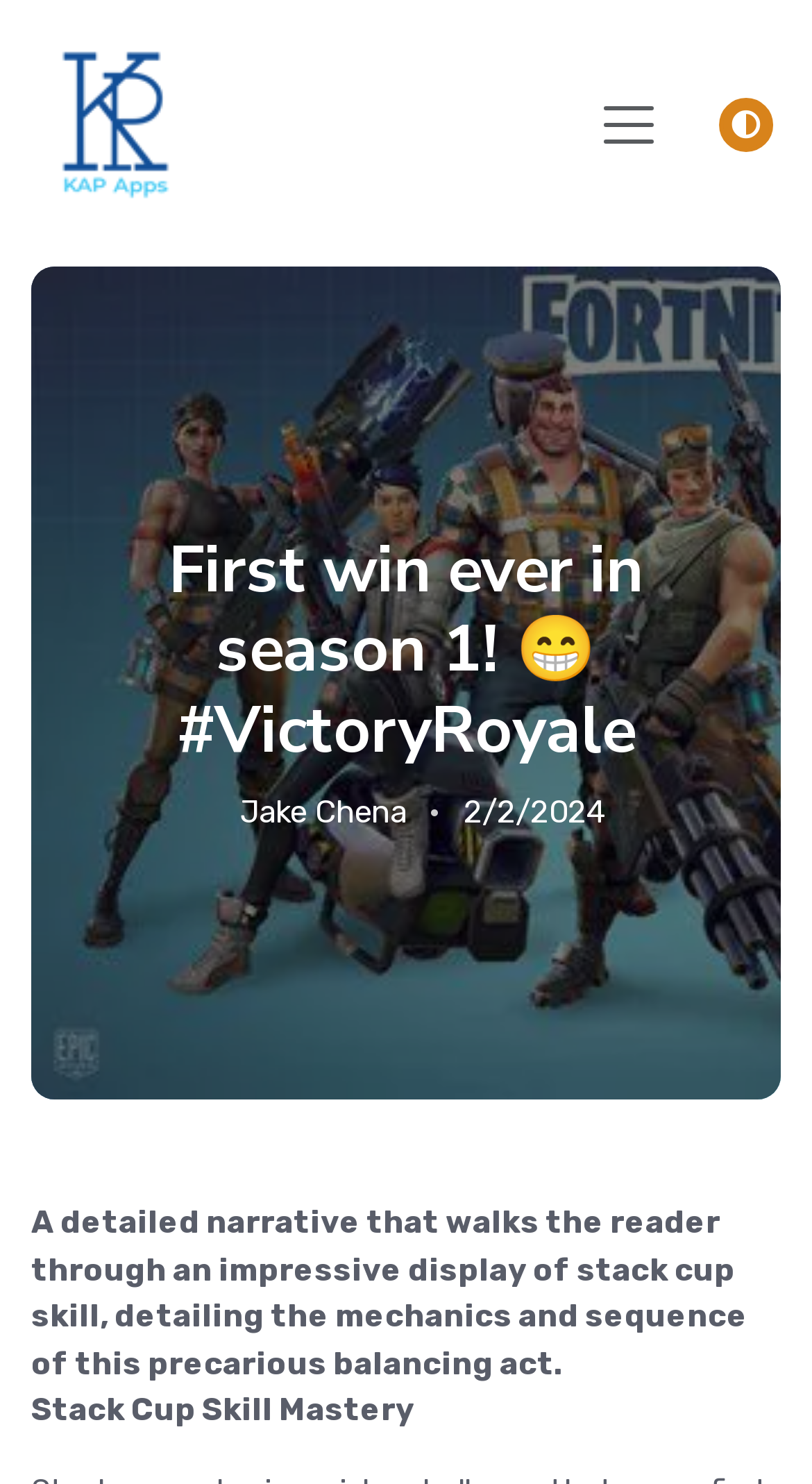Generate an in-depth caption that captures all aspects of the webpage.

The webpage appears to be a gaming-related page, with a focus on a specific achievement or news article. At the top left of the page, there is a link to "Kap Apps" accompanied by an image with the same name. 

To the right of the "Kap Apps" link, there is a button to toggle navigation, and further to the right, there is another button with an icon. 

Below these top-level elements, the main content of the page is divided into two sections. The left section contains a heading that reads "First win ever in season 1! 😁 #VictoryRoyale", which suggests that the page is celebrating a gaming achievement. Below the heading, there is a link to "Jake Chena" and a static text element displaying the date "2/2/2024". 

The right section of the main content area contains a block of text that describes a gaming-related narrative, detailing a display of skill in a precarious balancing act. Below this text, there is a static text element with the title "Stack Cup Skill Mastery".